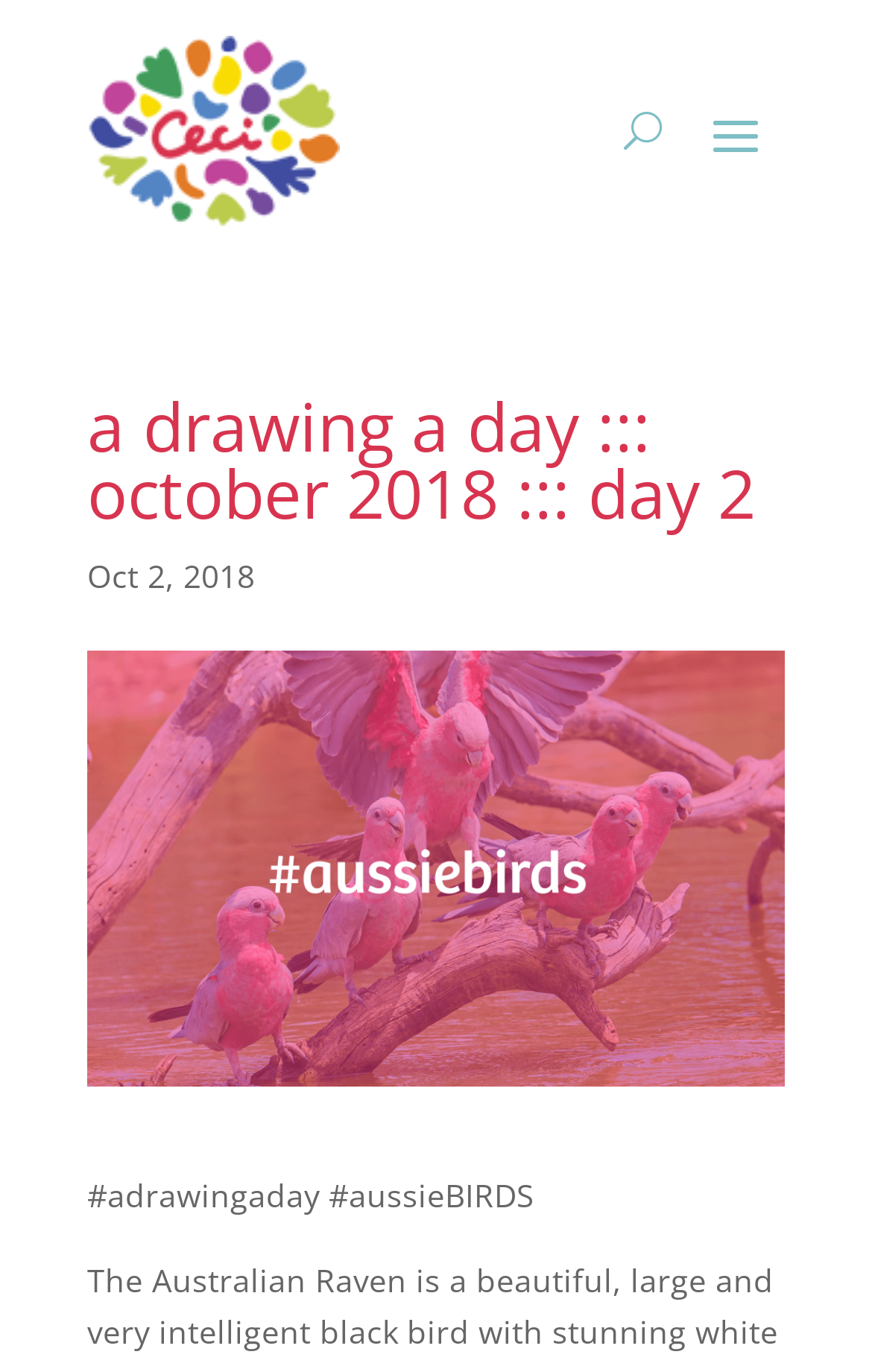Please locate and generate the primary heading on this webpage.

a drawing a day ::: october 2018 ::: day 2